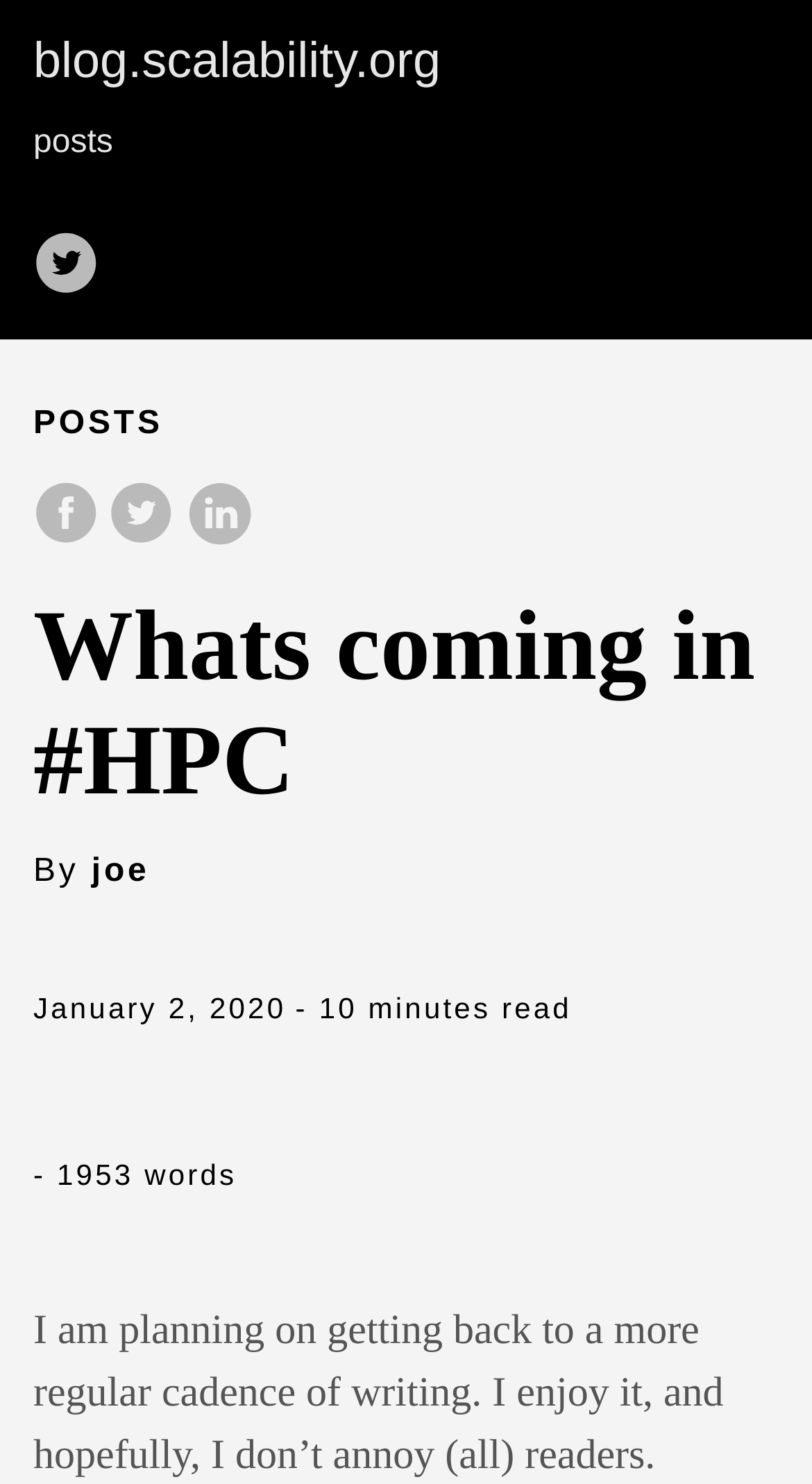What is the purpose of the social media links?
Provide a one-word or short-phrase answer based on the image.

To share the post